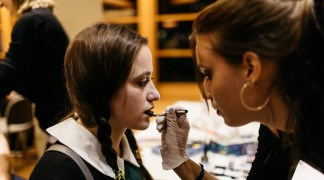Using the details in the image, give a detailed response to the question below:
What is the atmosphere of the event?

The caption describes the setting as 'lively' and mentions 'fun games and spooky decorations', which suggests a festive and energetic atmosphere. The overall tone of the caption also implies a sense of excitement and celebration.